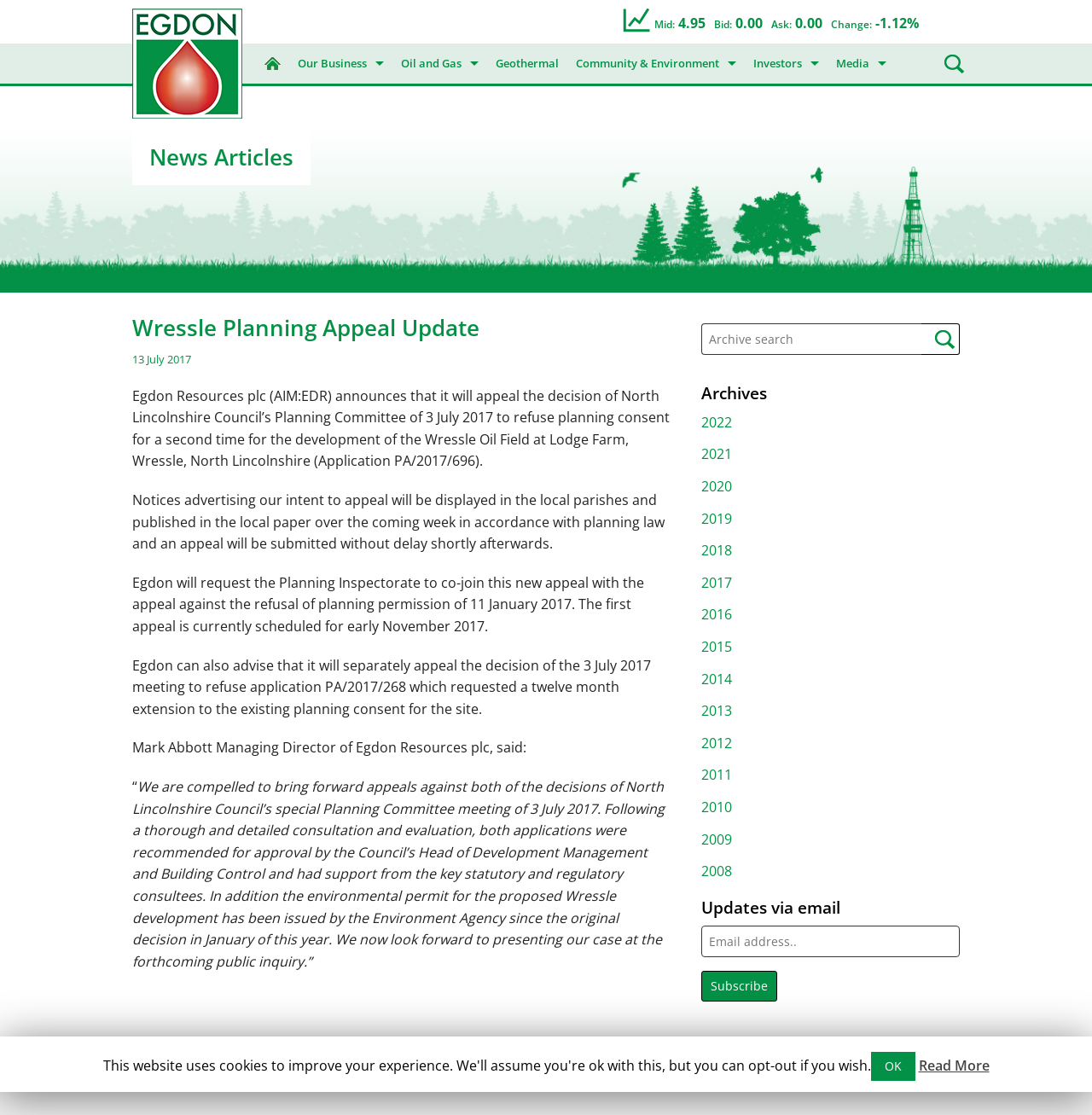Who is the Managing Director of Egdon Resources plc?
Use the image to answer the question with a single word or phrase.

Mark Abbott